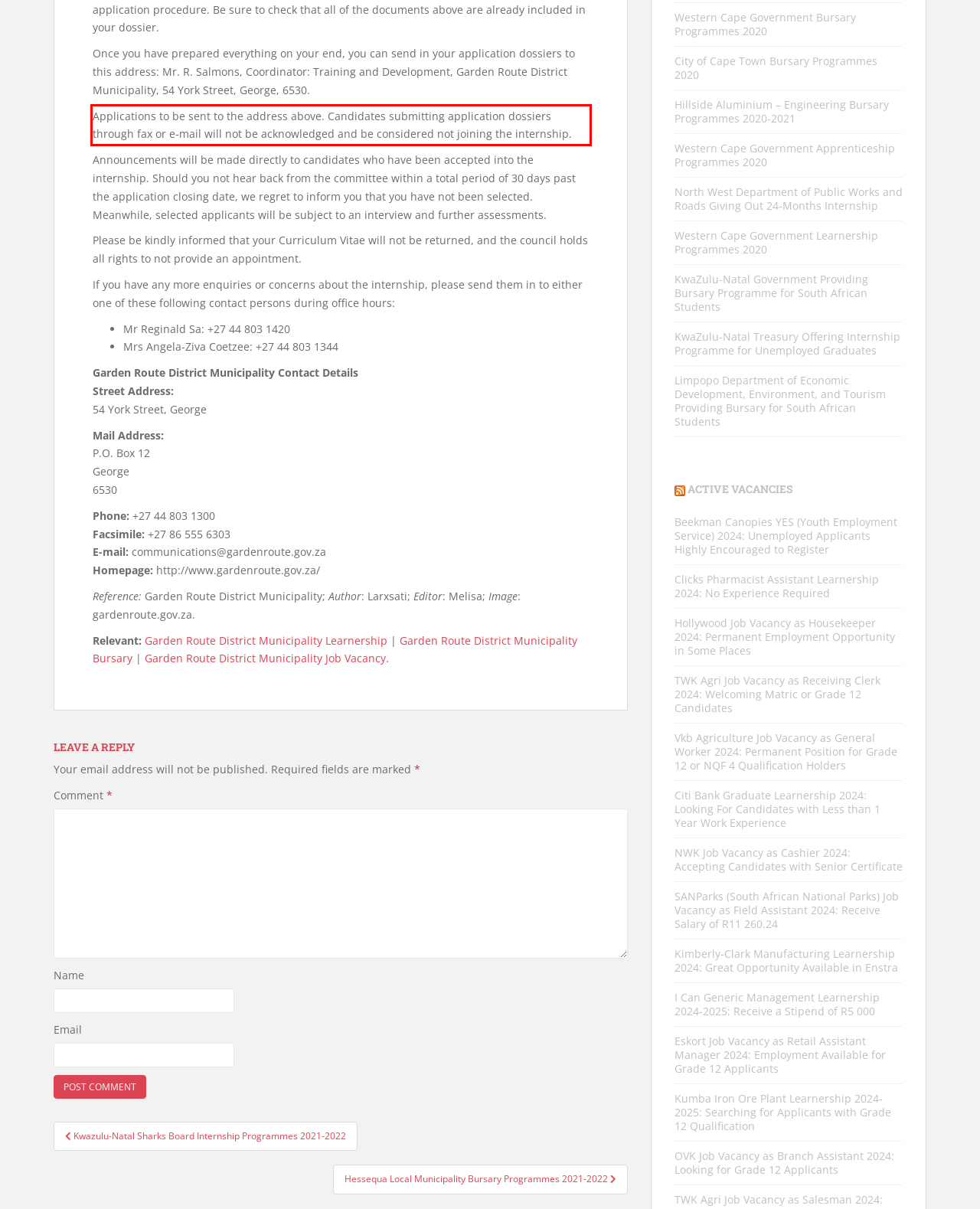Using the webpage screenshot, recognize and capture the text within the red bounding box.

Applications to be sent to the address above. Candidates submitting application dossiers through fax or e-mail will not be acknowledged and be considered not joining the internship.